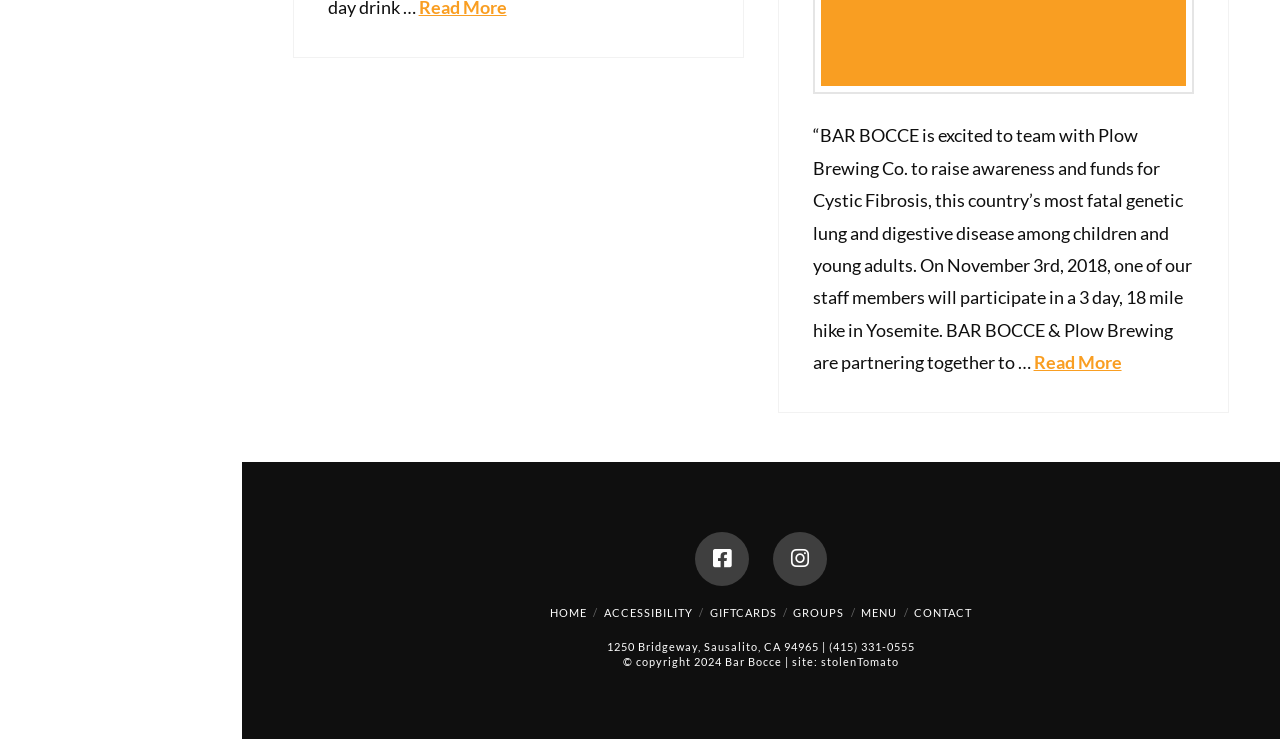Find the bounding box coordinates corresponding to the UI element with the description: "Read More". The coordinates should be formatted as [left, top, right, bottom], with values as floats between 0 and 1.

[0.807, 0.475, 0.876, 0.505]